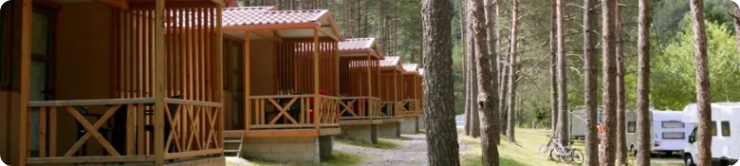Provide a brief response to the question below using one word or phrase:
What kind of ambiance does the sunlight create?

Peaceful